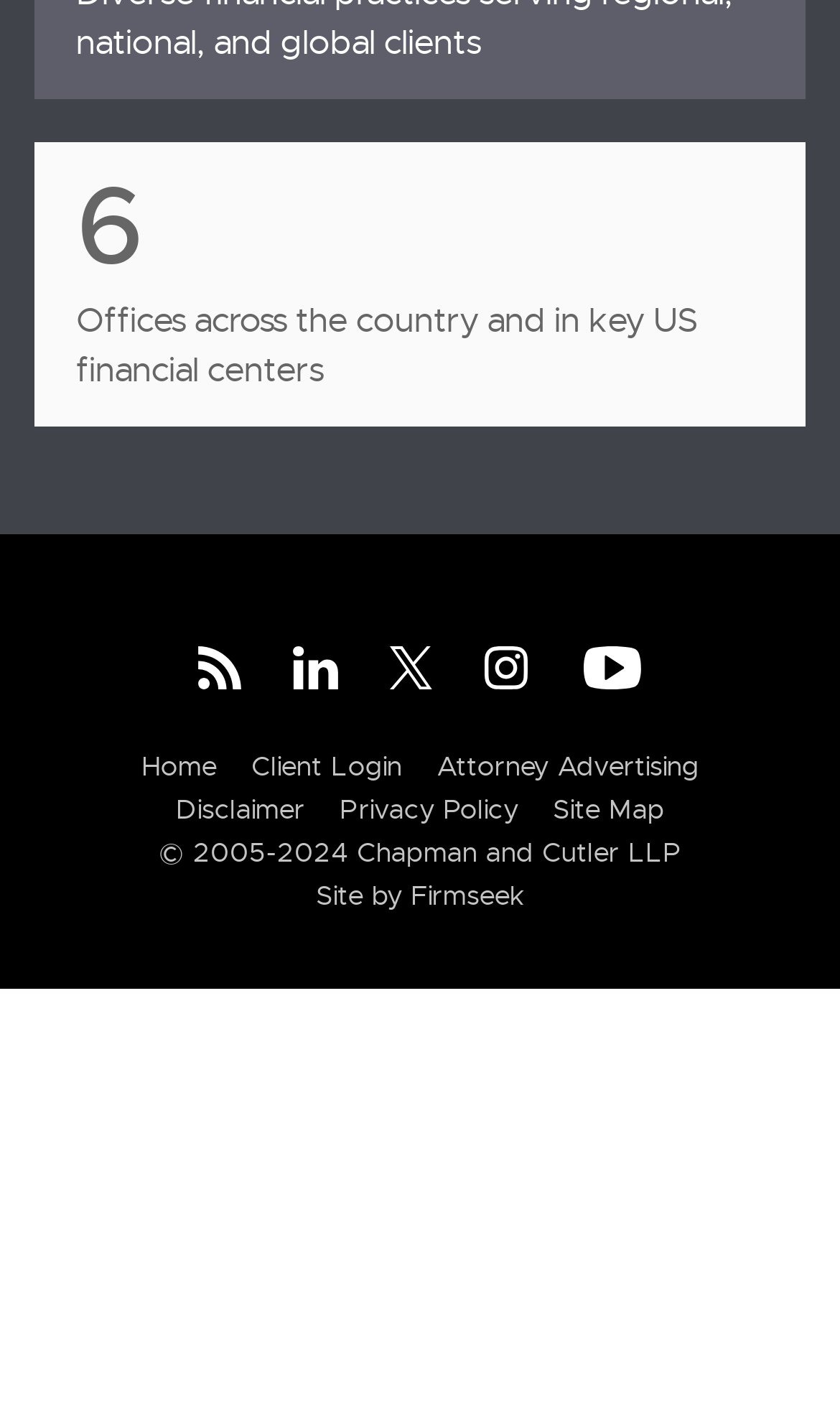Please find and report the bounding box coordinates of the element to click in order to perform the following action: "Go to Home". The coordinates should be expressed as four float numbers between 0 and 1, in the format [left, top, right, bottom].

[0.168, 0.531, 0.258, 0.555]